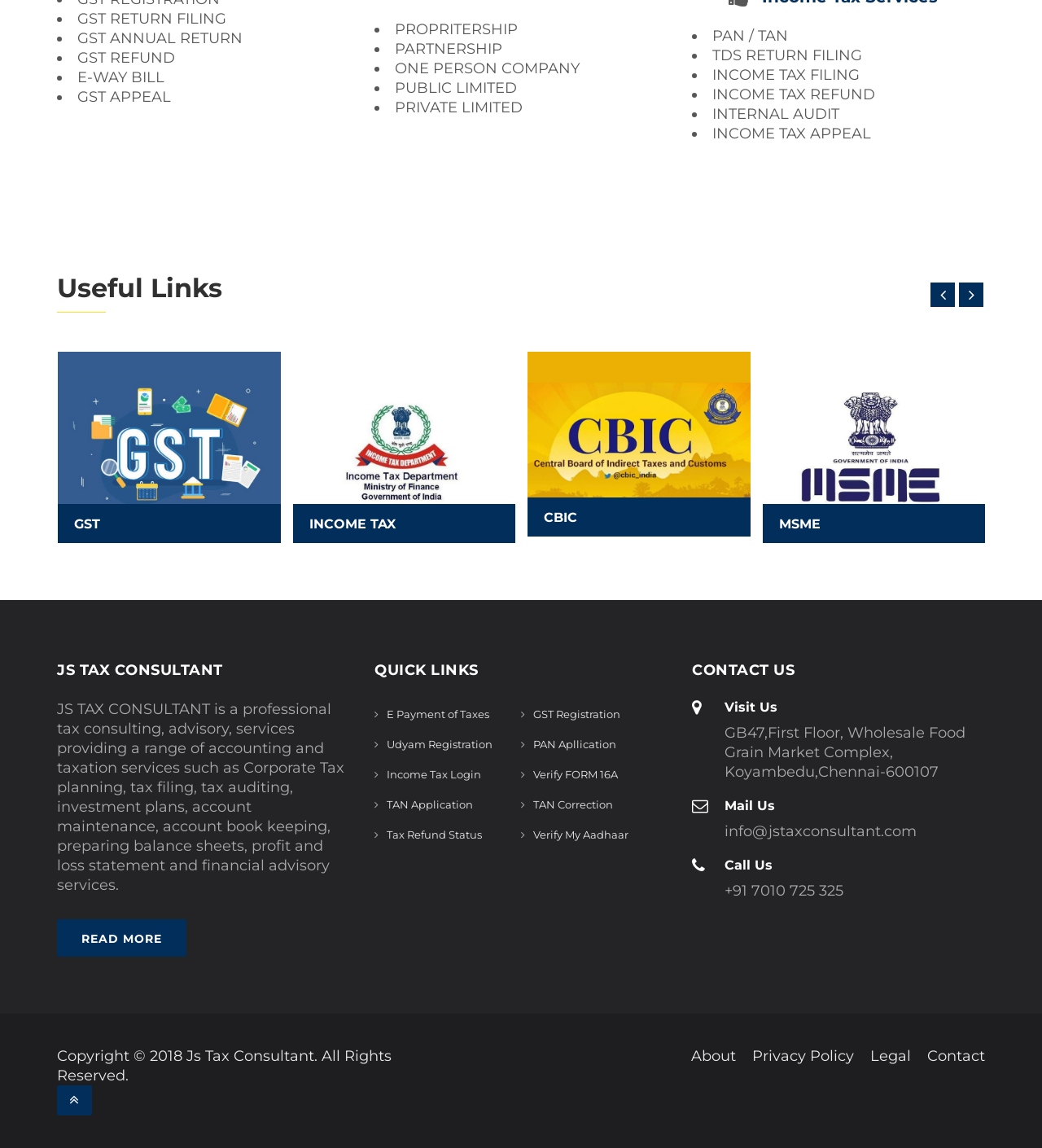Extract the bounding box of the UI element described as: "contact venue".

None